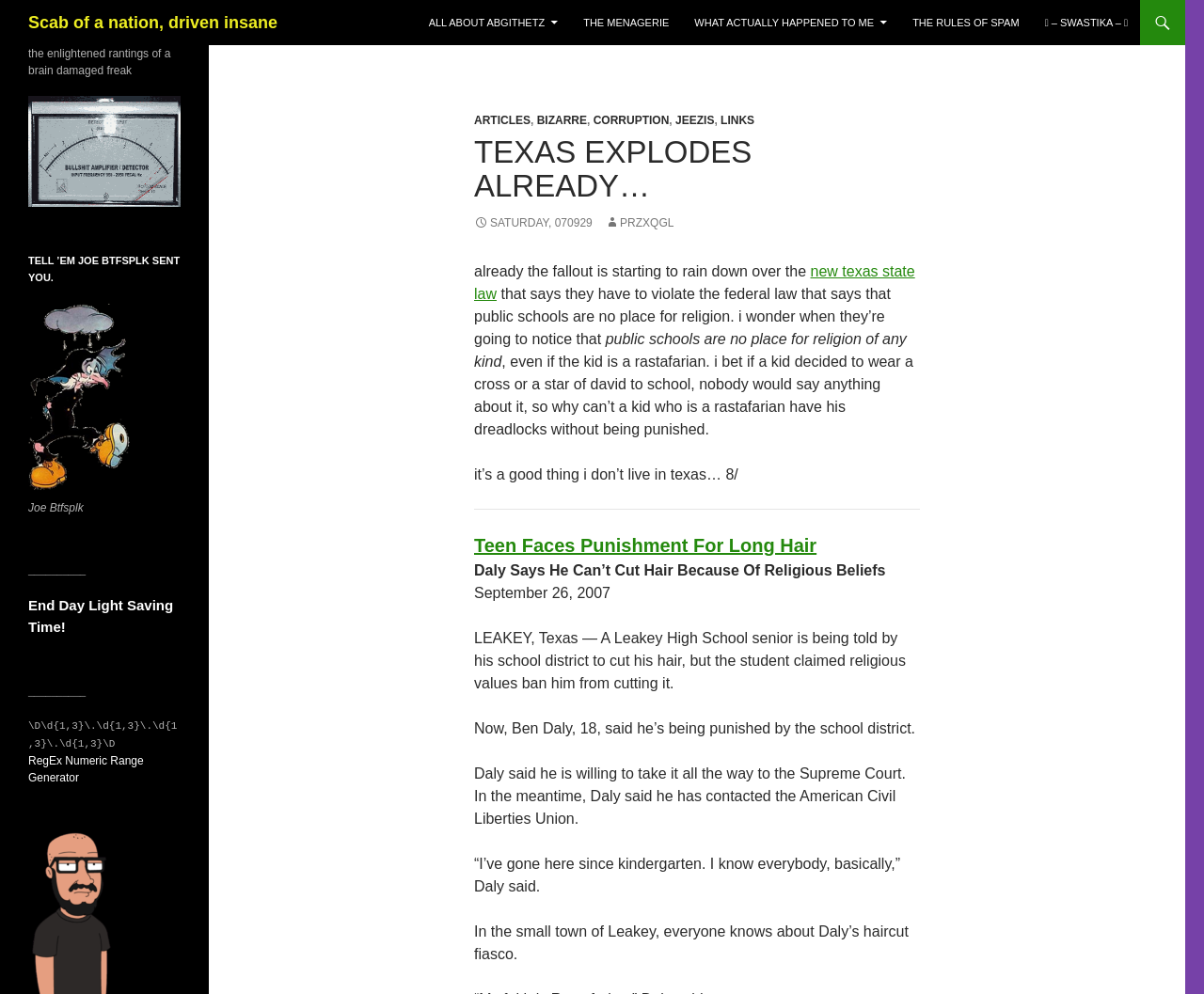What is the name of the organization that Ben Daly contacted?
Refer to the image and give a detailed answer to the query.

According to the article, Ben Daly said he is willing to take his case to the Supreme Court and has contacted the American Civil Liberties Union for support.